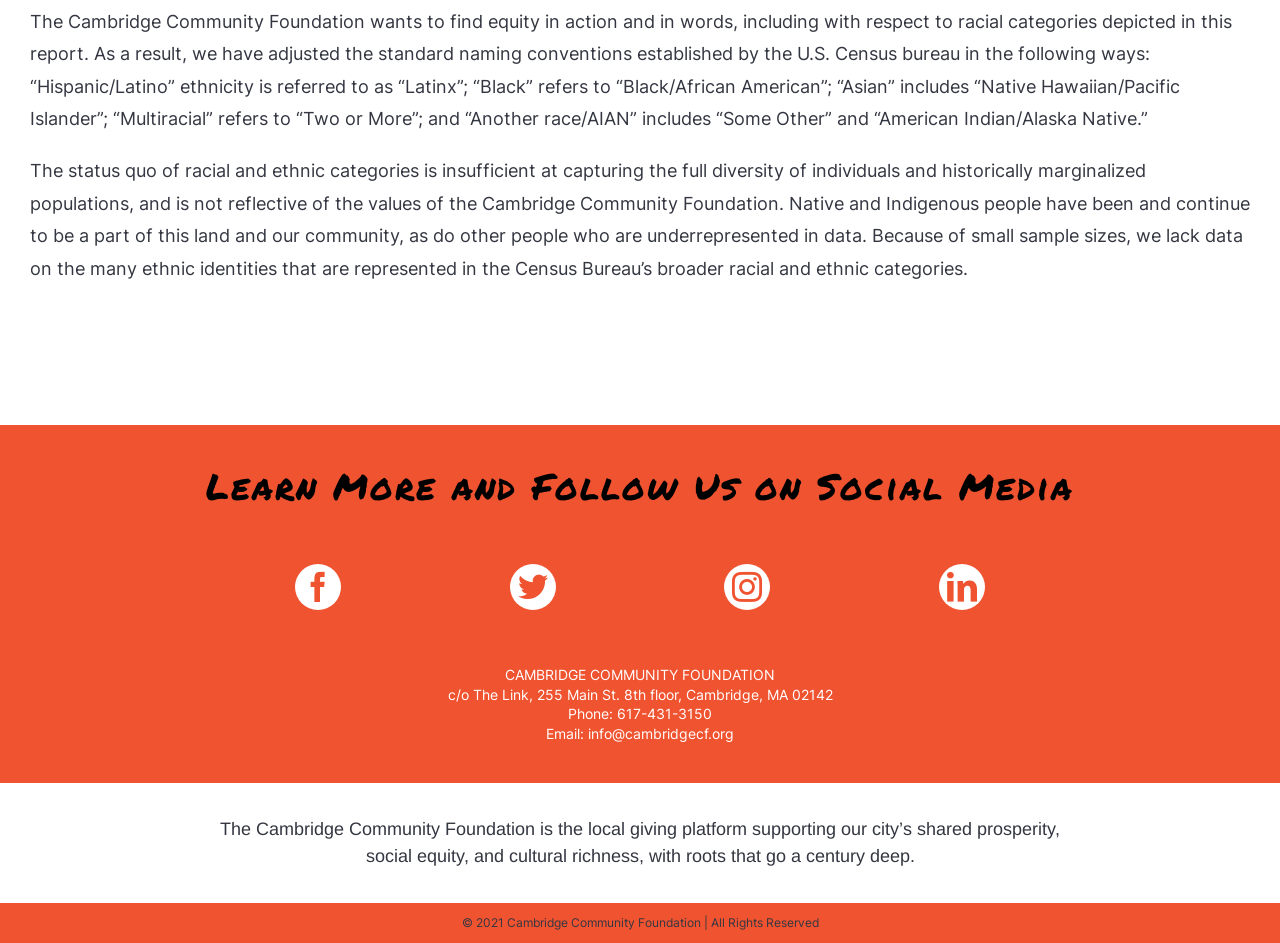Using the element description: "aria-label="instagram" title="Instagram"", determine the bounding box coordinates. The coordinates should be in the format [left, top, right, bottom], with values between 0 and 1.

[0.566, 0.598, 0.602, 0.647]